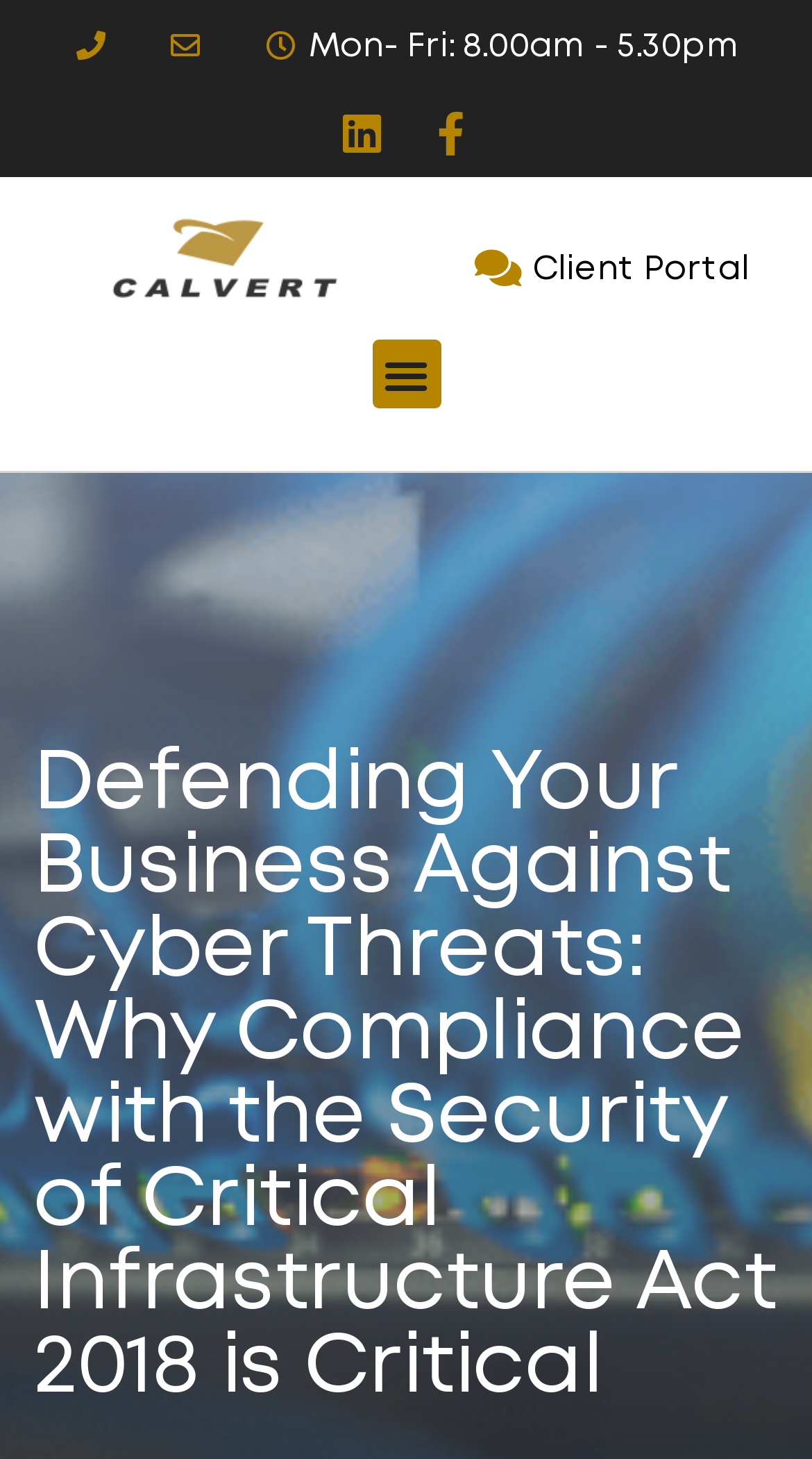What is the purpose of the button?
Please provide a detailed and thorough answer to the question.

I determined the purpose of the button by looking at its description, which says 'Menu Toggle', indicating that it is used to toggle the menu on and off.